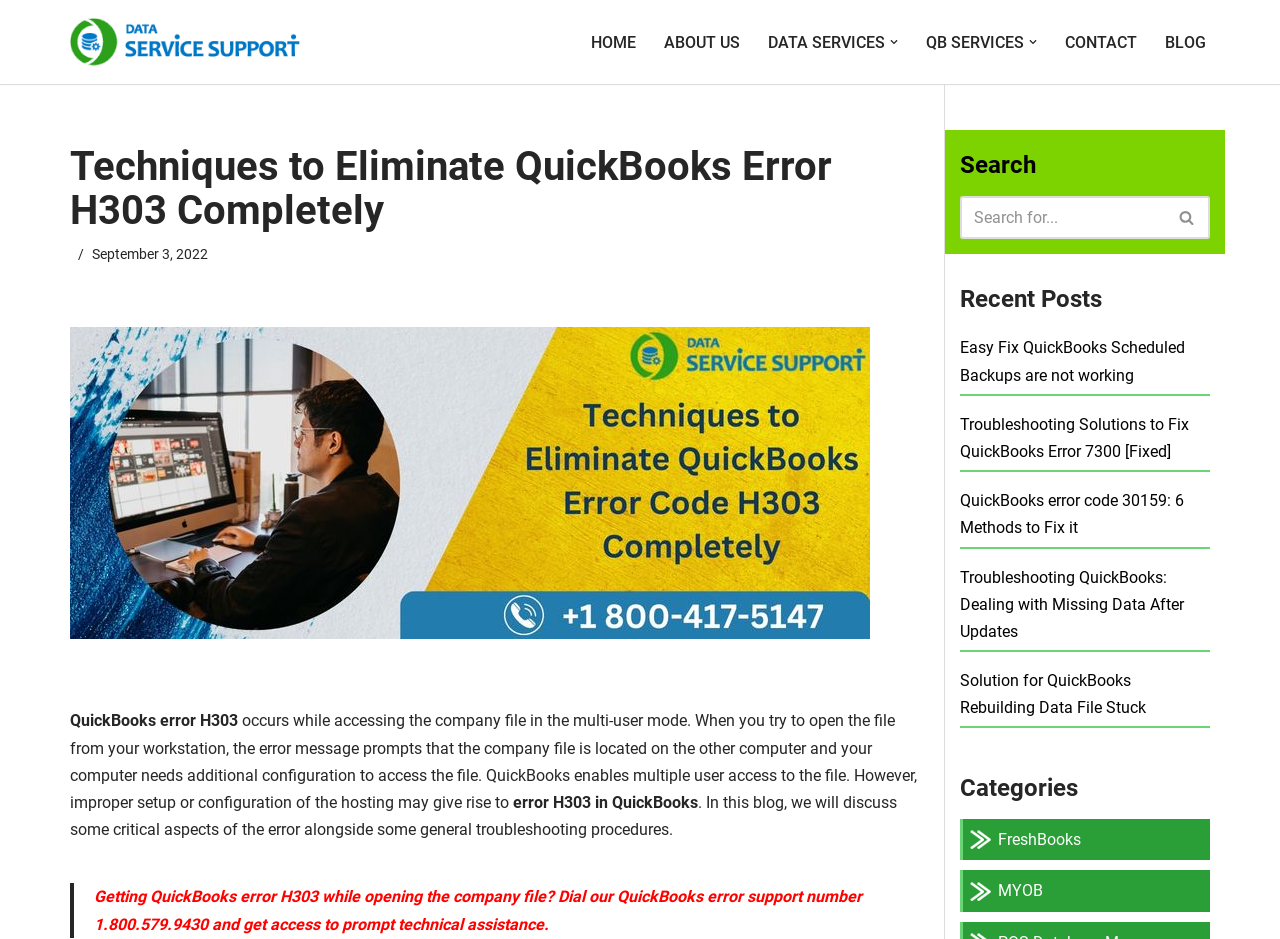Determine the coordinates of the bounding box that should be clicked to complete the instruction: "Search for something". The coordinates should be represented by four float numbers between 0 and 1: [left, top, right, bottom].

[0.75, 0.208, 0.945, 0.254]